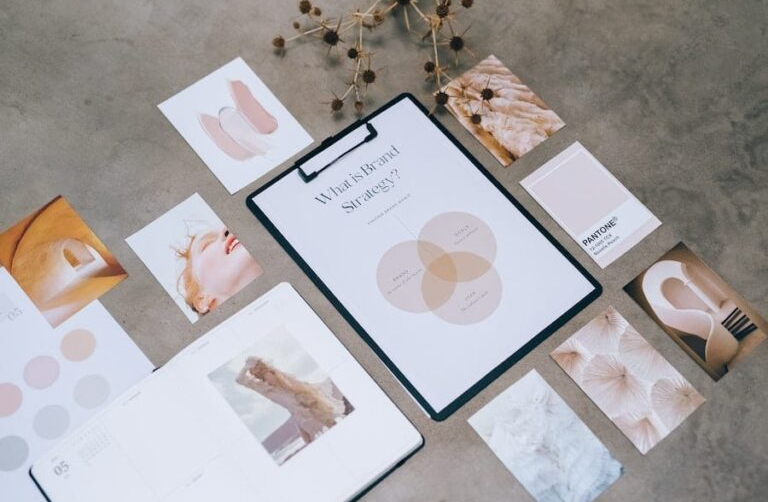Describe all the elements and aspects of the image comprehensively.

The image captures a creative workspace dedicated to brand strategy development. At the center, a clipboard holds a document titled "What's Brand Strategy?" prominently displayed in the top portion. Surrounding the clipboard are various mood board elements, including styled photographs and color palette swatches that reflect a soft, neutral color scheme. Noteworthy is a circular Venn diagram that represents the components of brand strategy, such as positioning, target audience, and value proposition. The arrangement evokes a sense of artistic exploration and strategic thinking, underscoring the importance of visual identity in branding efforts for small businesses. Delicate dried flowers in the background add an element of natural elegance, enhancing the overall aesthetic of the workspace.